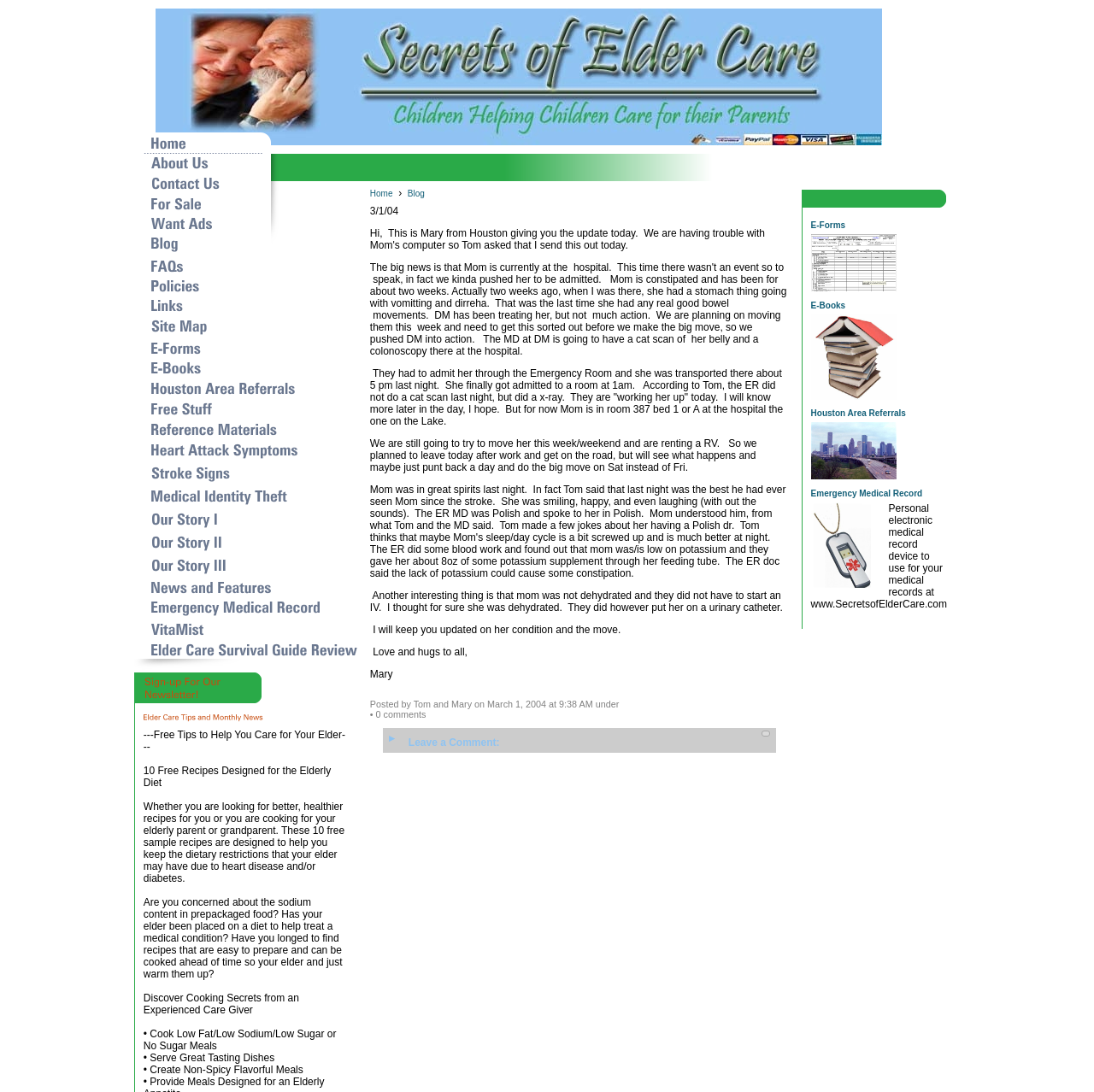Locate the bounding box of the UI element with the following description: "E-Books".

[0.741, 0.275, 0.866, 0.288]